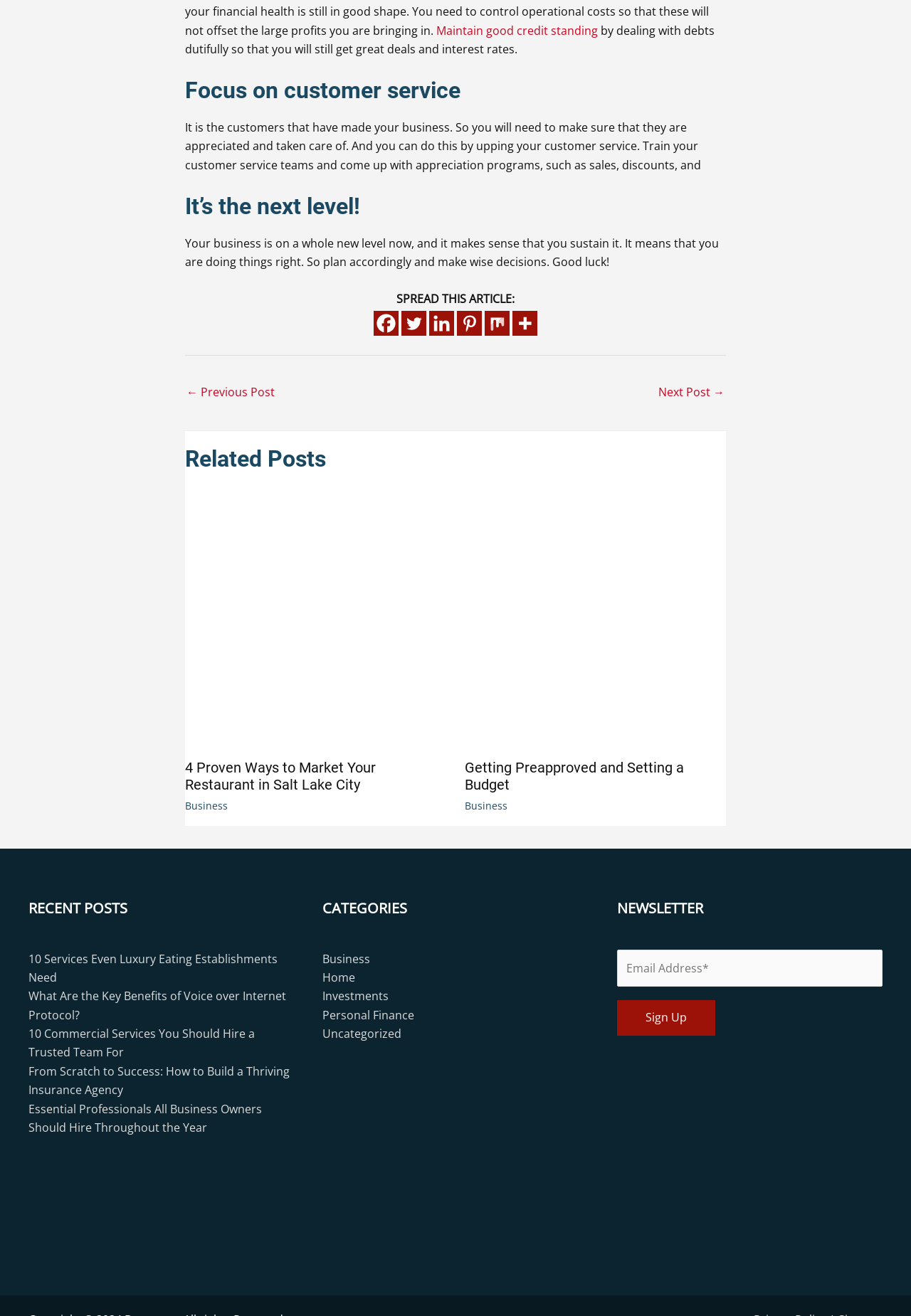Please locate the clickable area by providing the bounding box coordinates to follow this instruction: "Share this article on Facebook".

[0.41, 0.236, 0.438, 0.255]